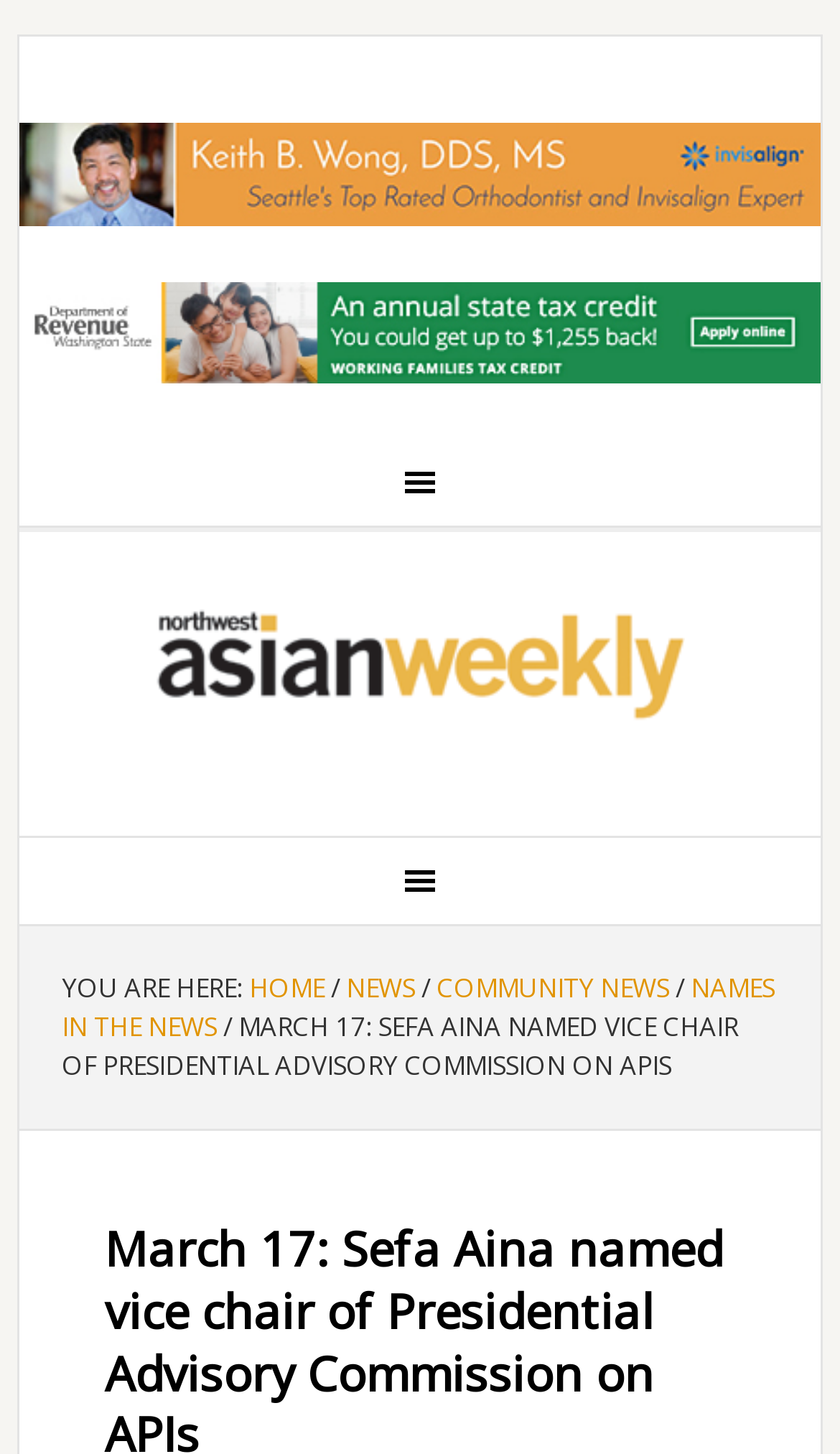Provide a brief response in the form of a single word or phrase:
What is the position of the image 'ad_wong.jpg'?

Top-left